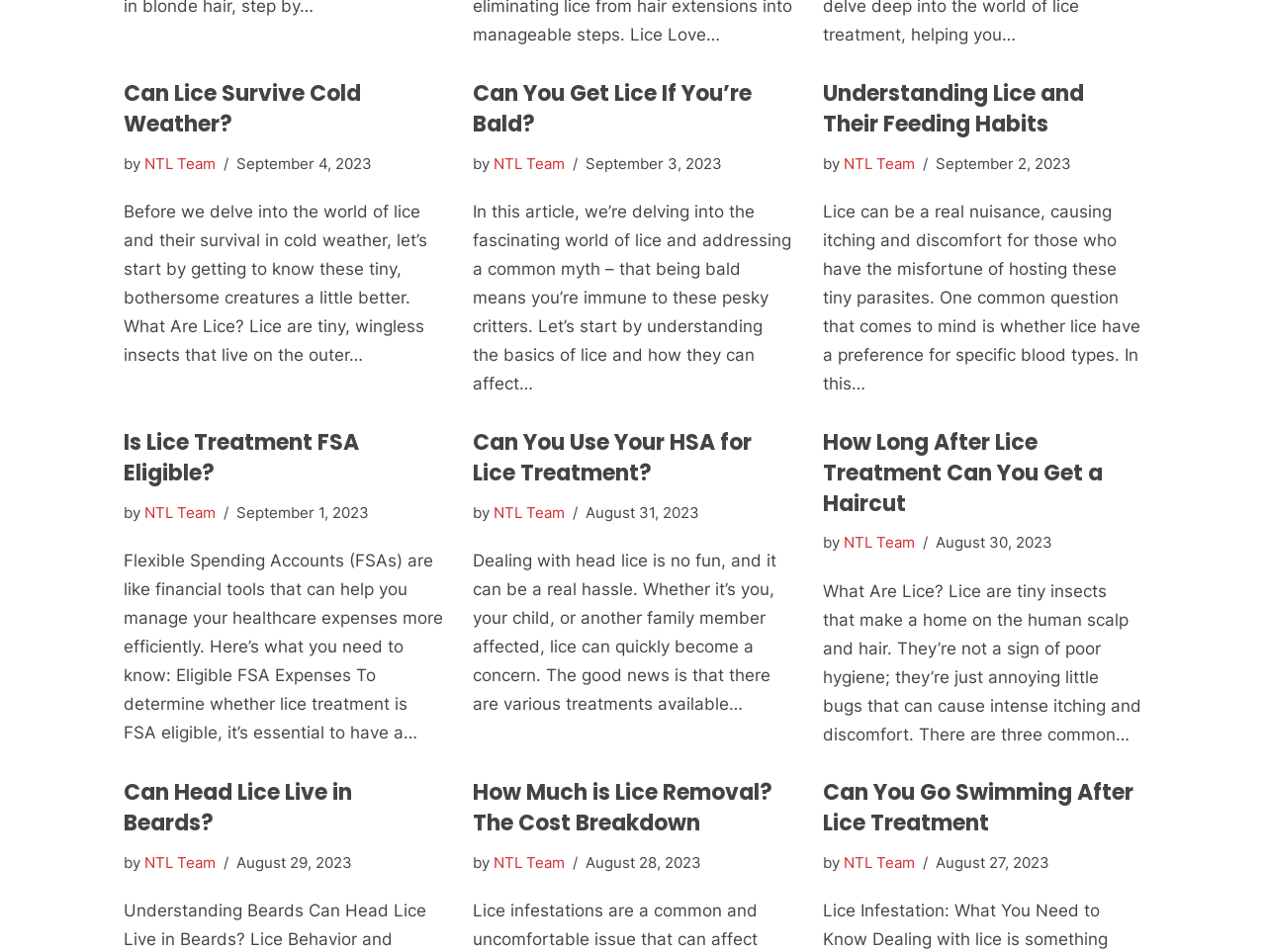Locate the bounding box coordinates of the area that needs to be clicked to fulfill the following instruction: "Check the article 'Is Lice Treatment FSA Eligible?'". The coordinates should be in the format of four float numbers between 0 and 1, namely [left, top, right, bottom].

[0.098, 0.448, 0.284, 0.512]